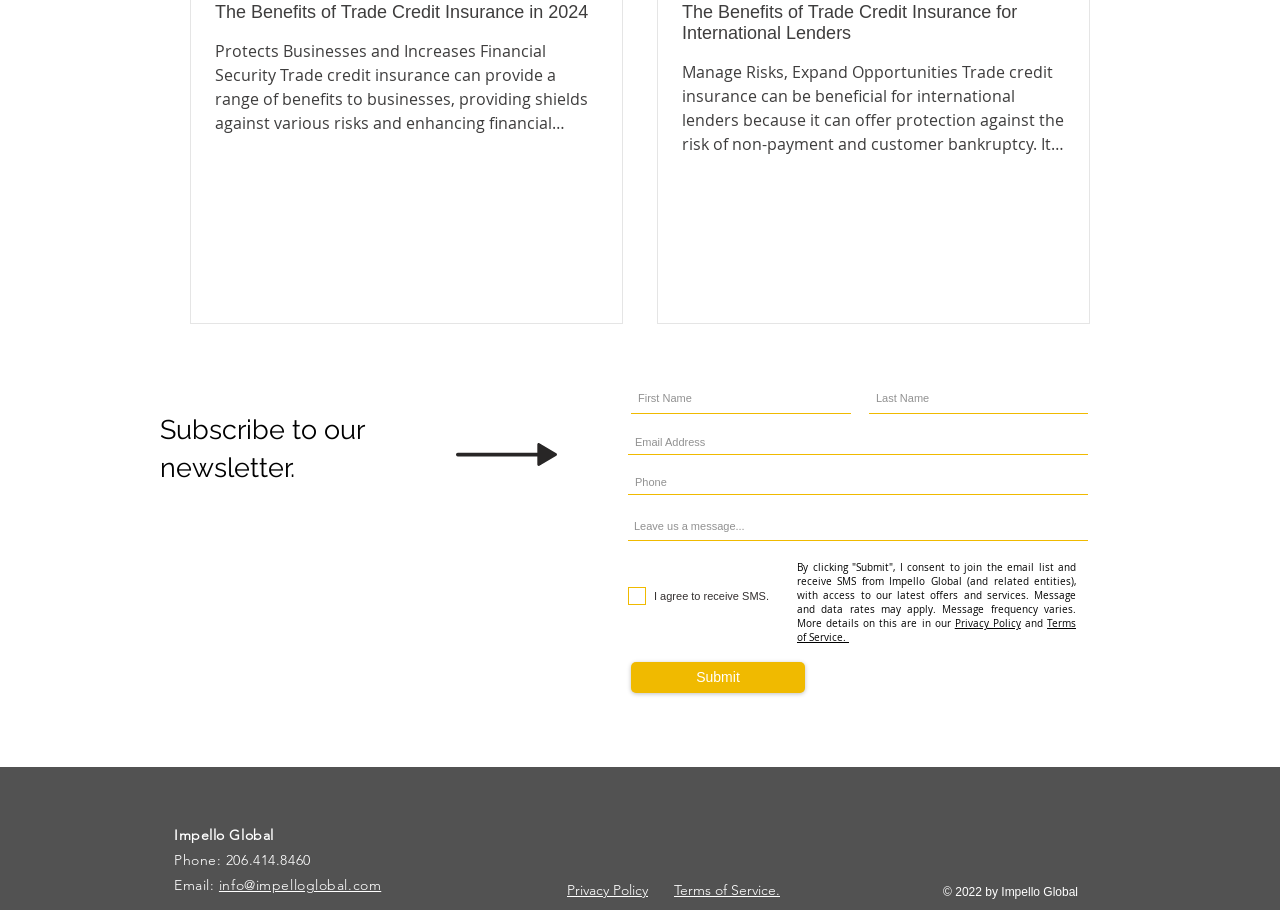Find the bounding box coordinates for the area you need to click to carry out the instruction: "Send an email to info@impelloglobal.com". The coordinates should be four float numbers between 0 and 1, indicated as [left, top, right, bottom].

[0.171, 0.963, 0.298, 0.983]